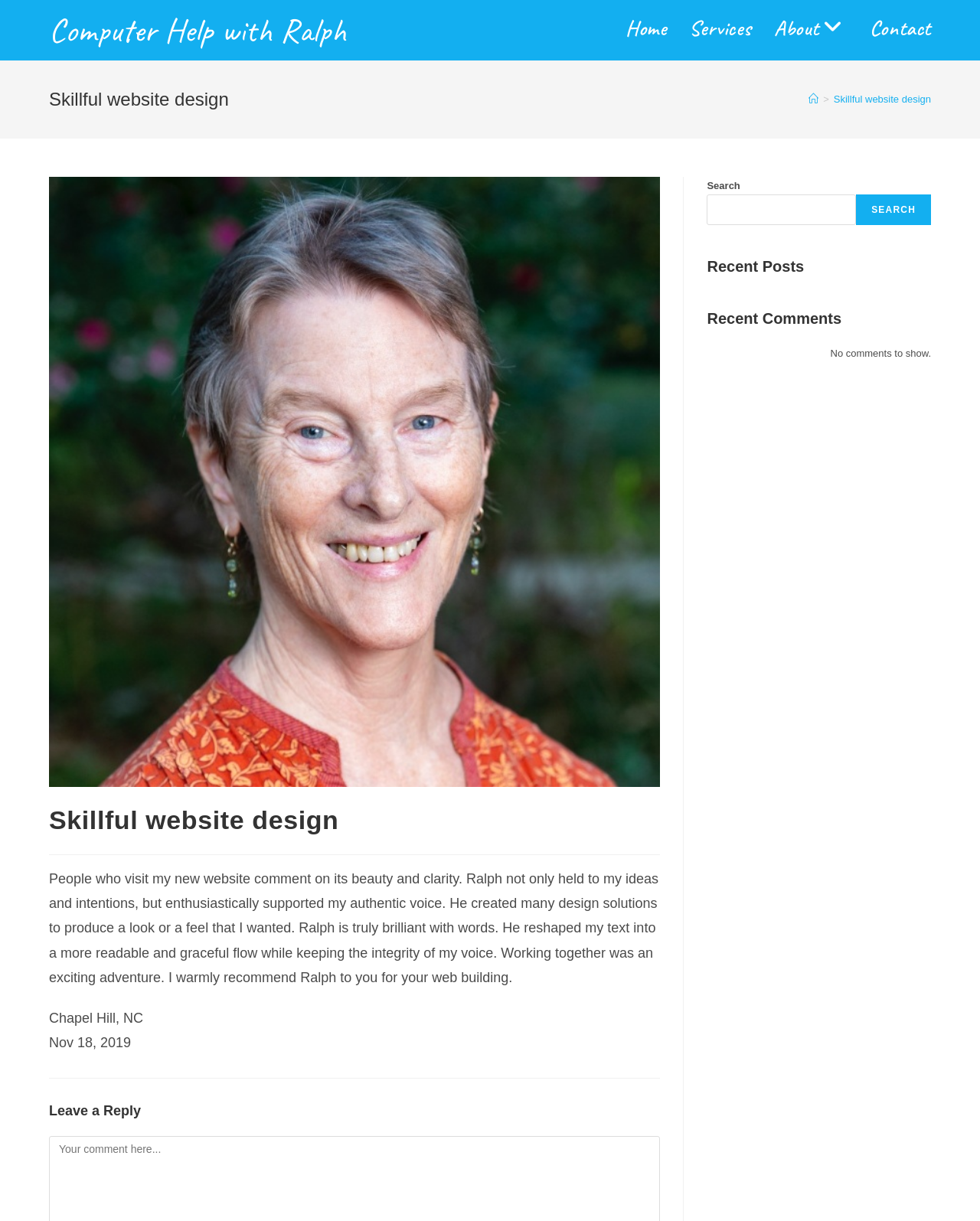Provide a single word or phrase to answer the given question: 
How many navigation links are at the top of the page?

4